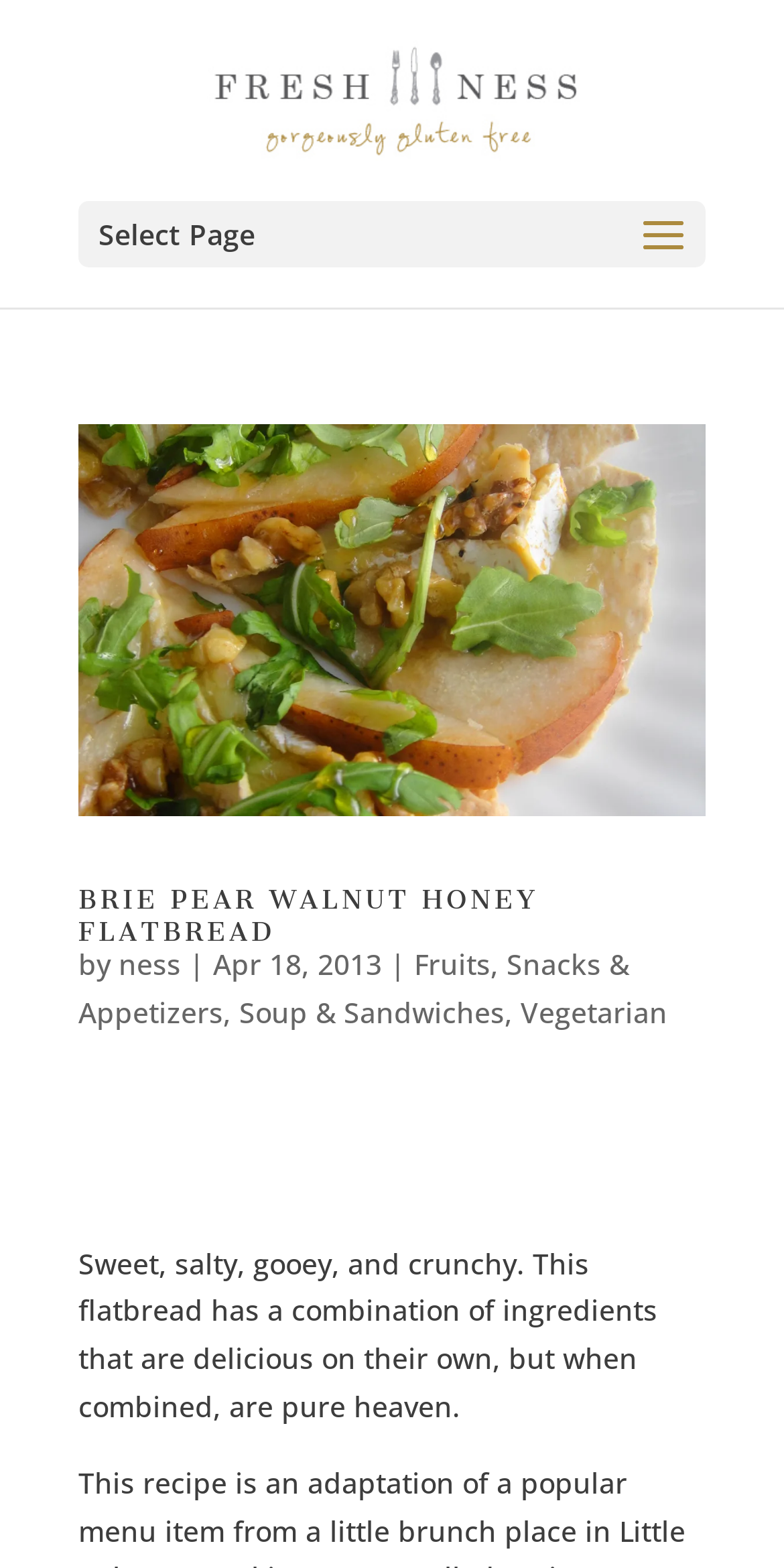What is the description of the flatbread?
Carefully analyze the image and provide a detailed answer to the question.

I found the answer by looking at the static text element 'Sweet, salty, gooey, and crunchy. This flatbread has a combination of ingredients that are delicious on their own, but when combined, are pure heaven.' which is a child of the root element.